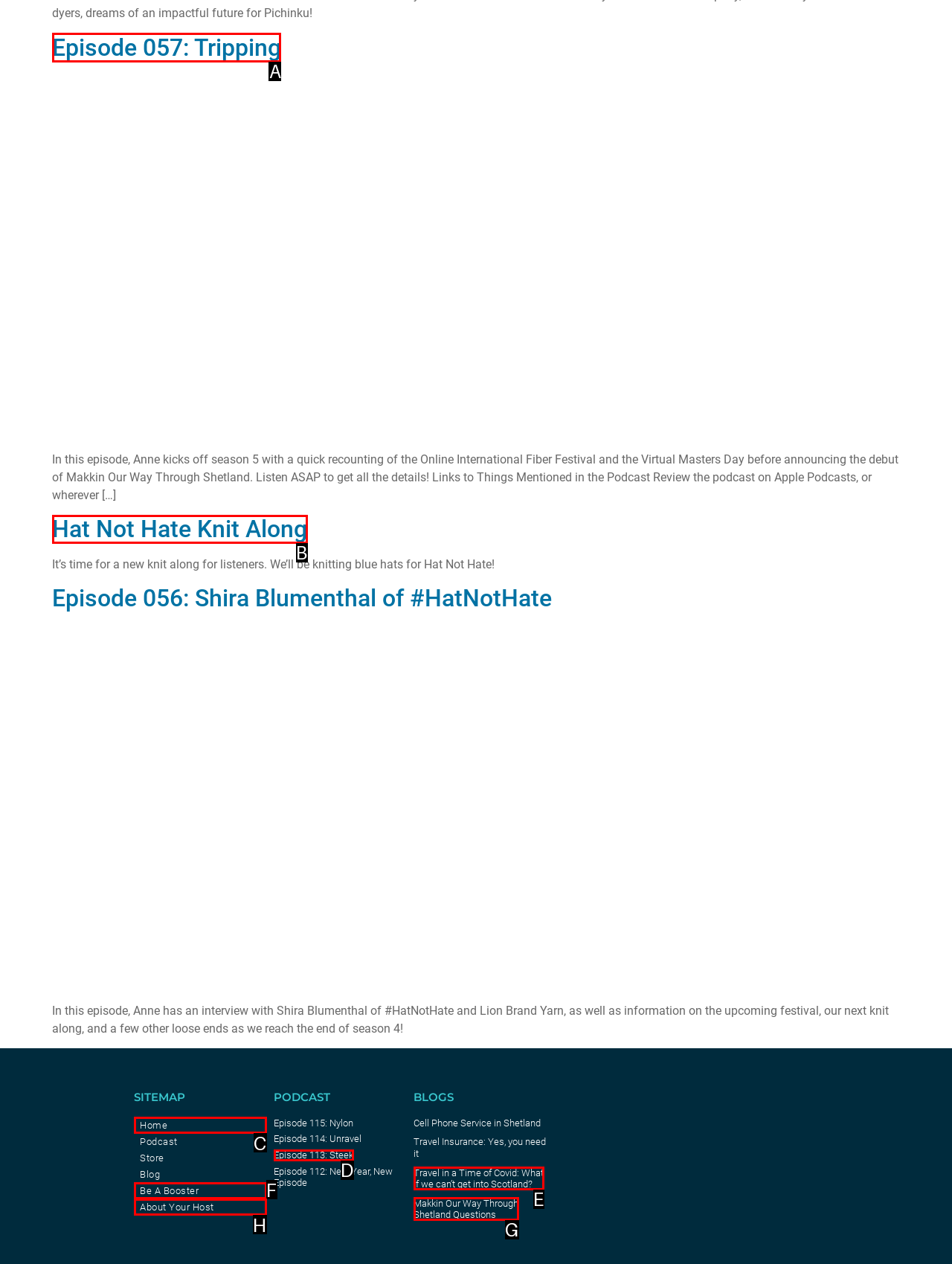Select the correct HTML element to complete the following task: Check the BUSINESS MARKETING SPECIALISTS section
Provide the letter of the choice directly from the given options.

None